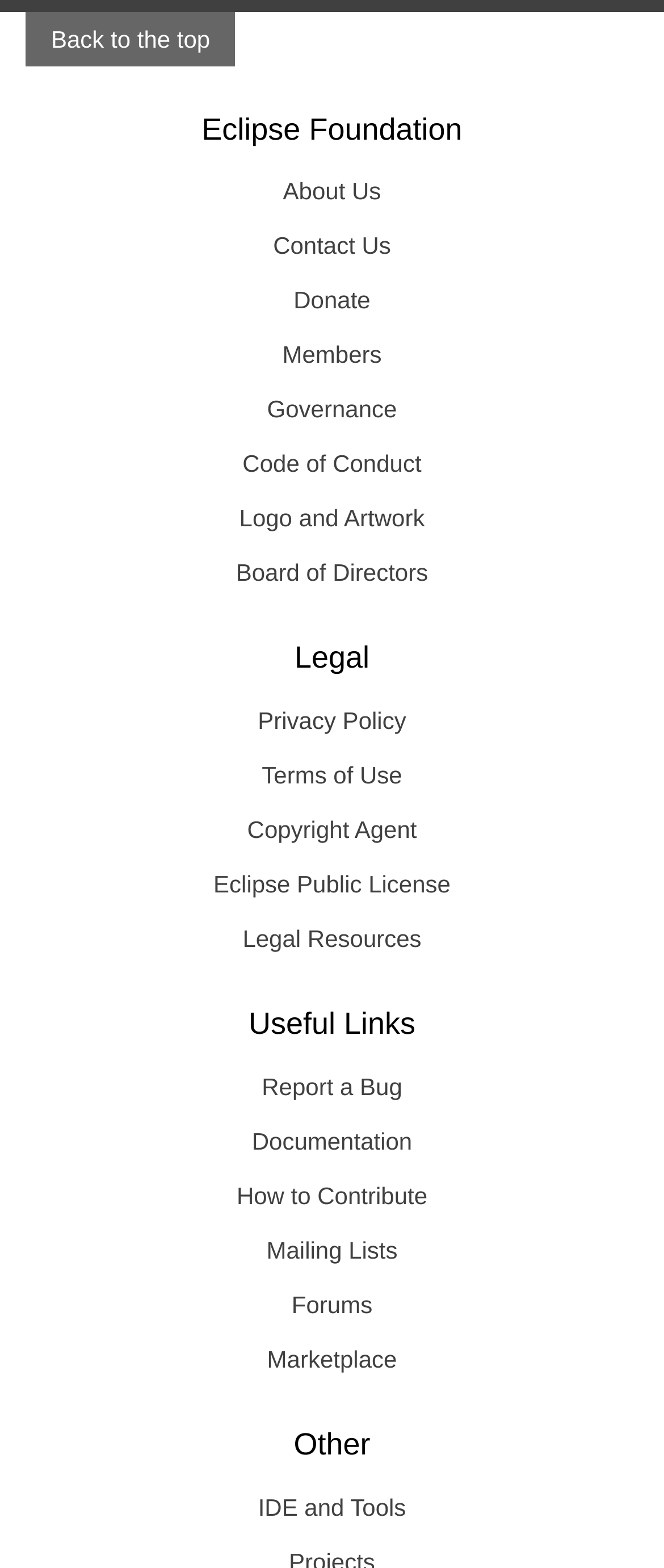Utilize the details in the image to give a detailed response to the question: What is the name of the organization?

The heading 'Eclipse Foundation' is present at the top of the webpage, indicating that the webpage is related to the Eclipse Foundation organization.